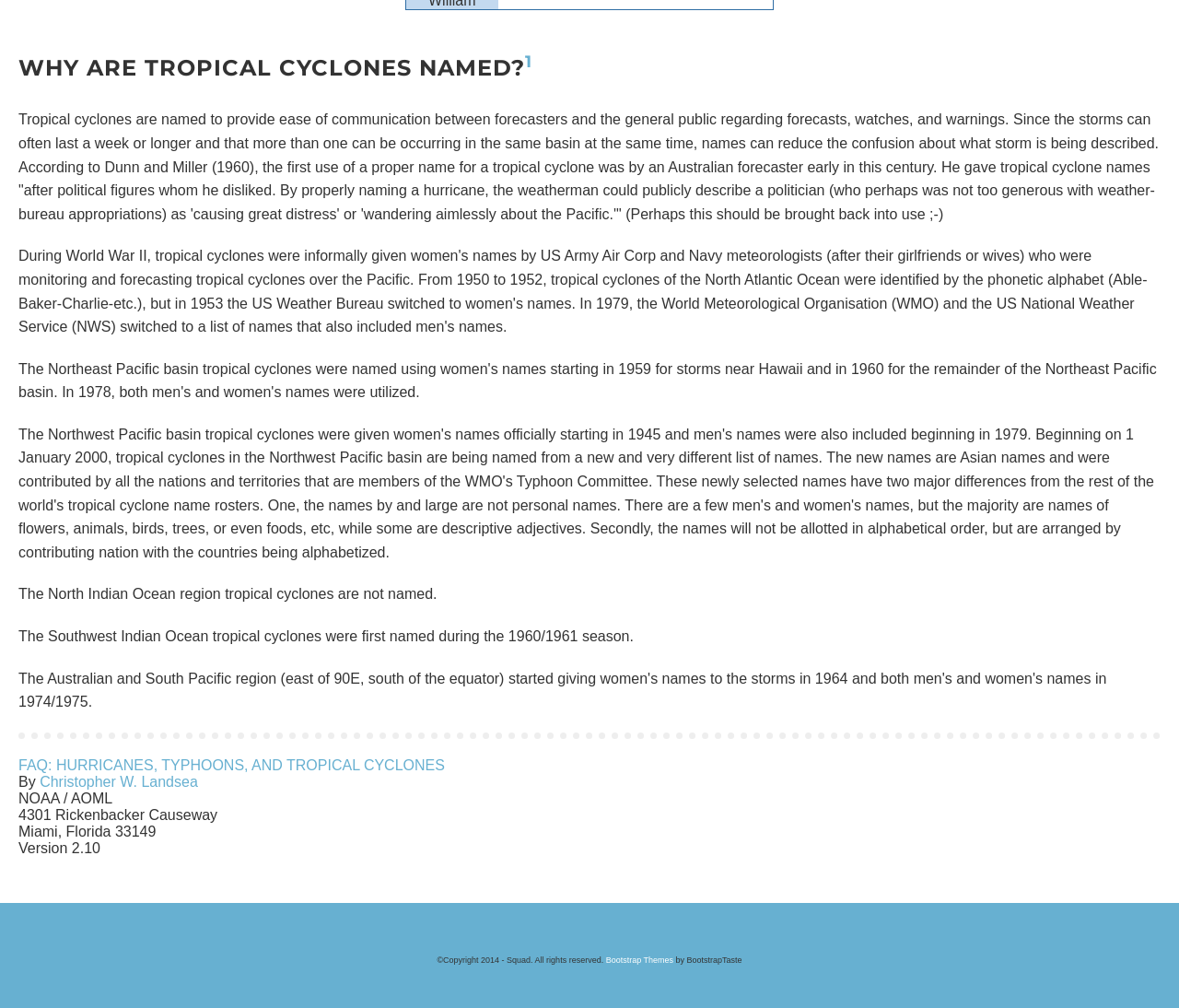From the element description Christopher W. Landsea, predict the bounding box coordinates of the UI element. The coordinates must be specified in the format (top-left x, top-left y, bottom-right x, bottom-right y) and should be within the 0 to 1 range.

[0.034, 0.768, 0.168, 0.783]